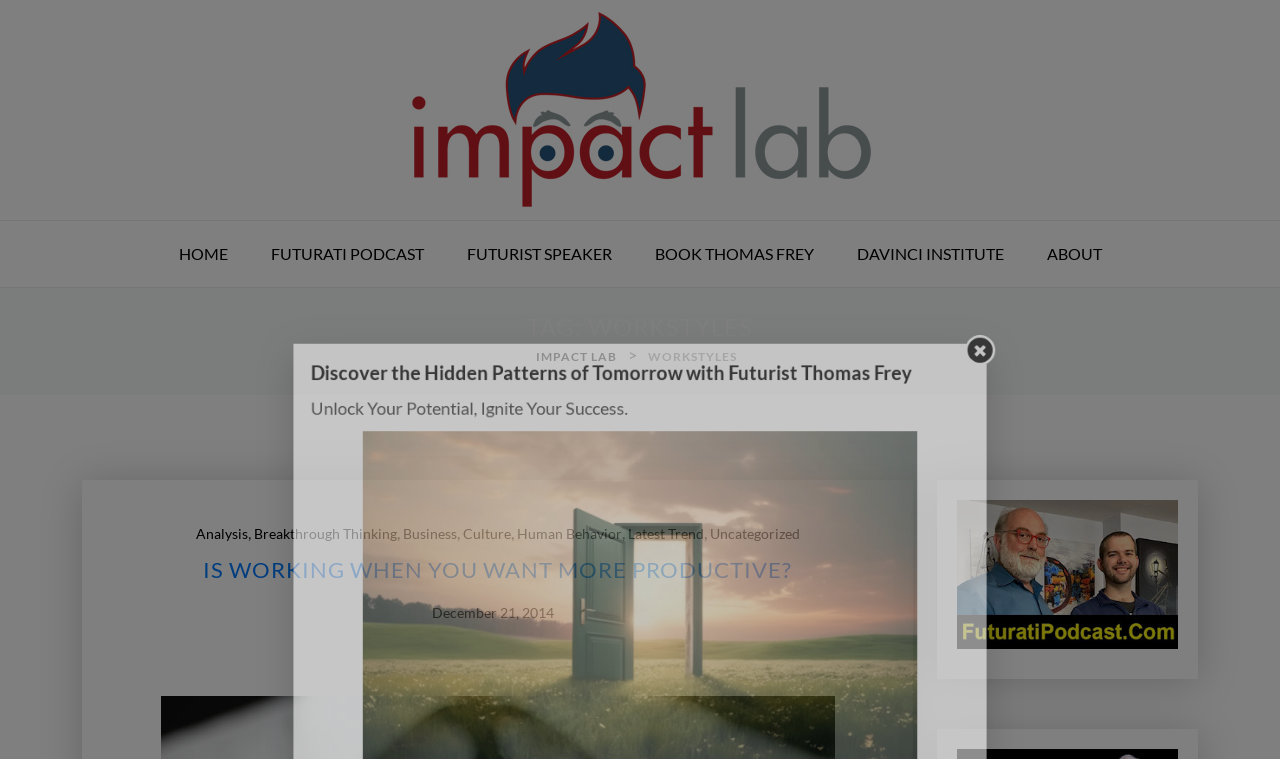Provide a short answer using a single word or phrase for the following question: 
What is the name of the podcast?

Futurati Podcast